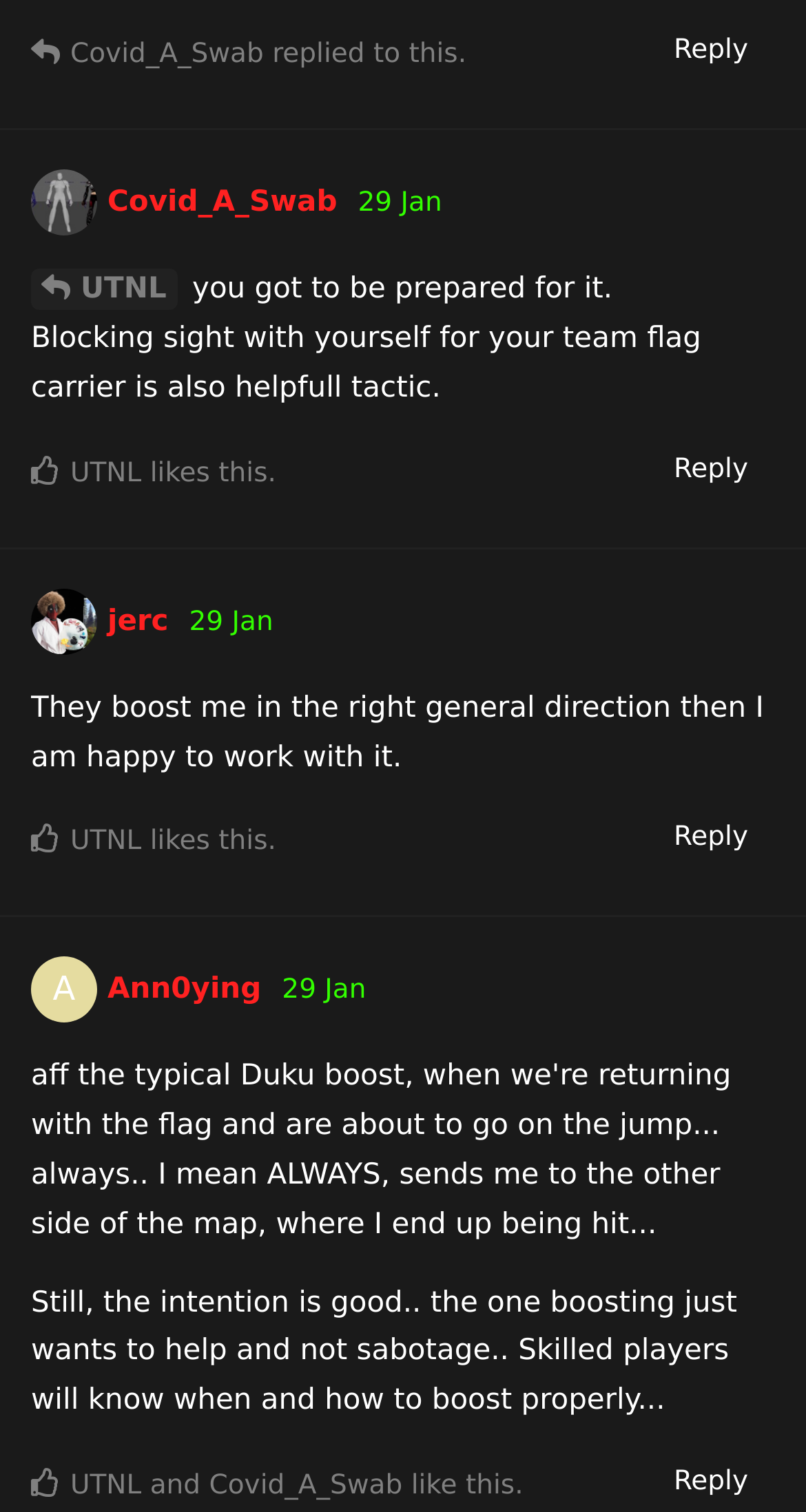What is the topic of the first post?
Can you provide a detailed and comprehensive answer to the question?

The first post has a heading 'Covid_A_Swab' which is a link, and the text 'replied to this.' is next to it, indicating that the topic of the first post is Covid_A_Swab.